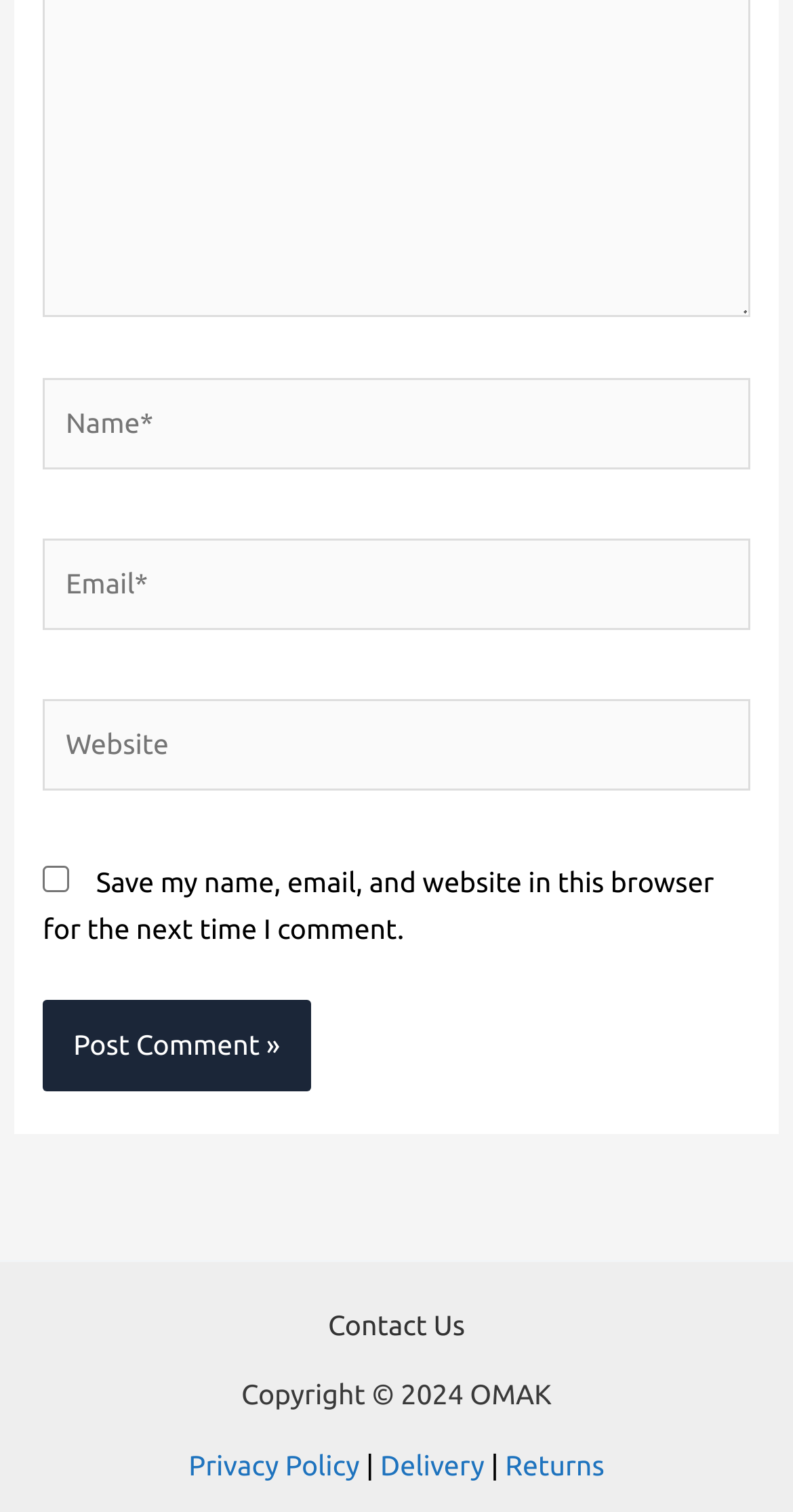Find the bounding box of the web element that fits this description: "Contact Us".

[0.414, 0.865, 0.586, 0.886]